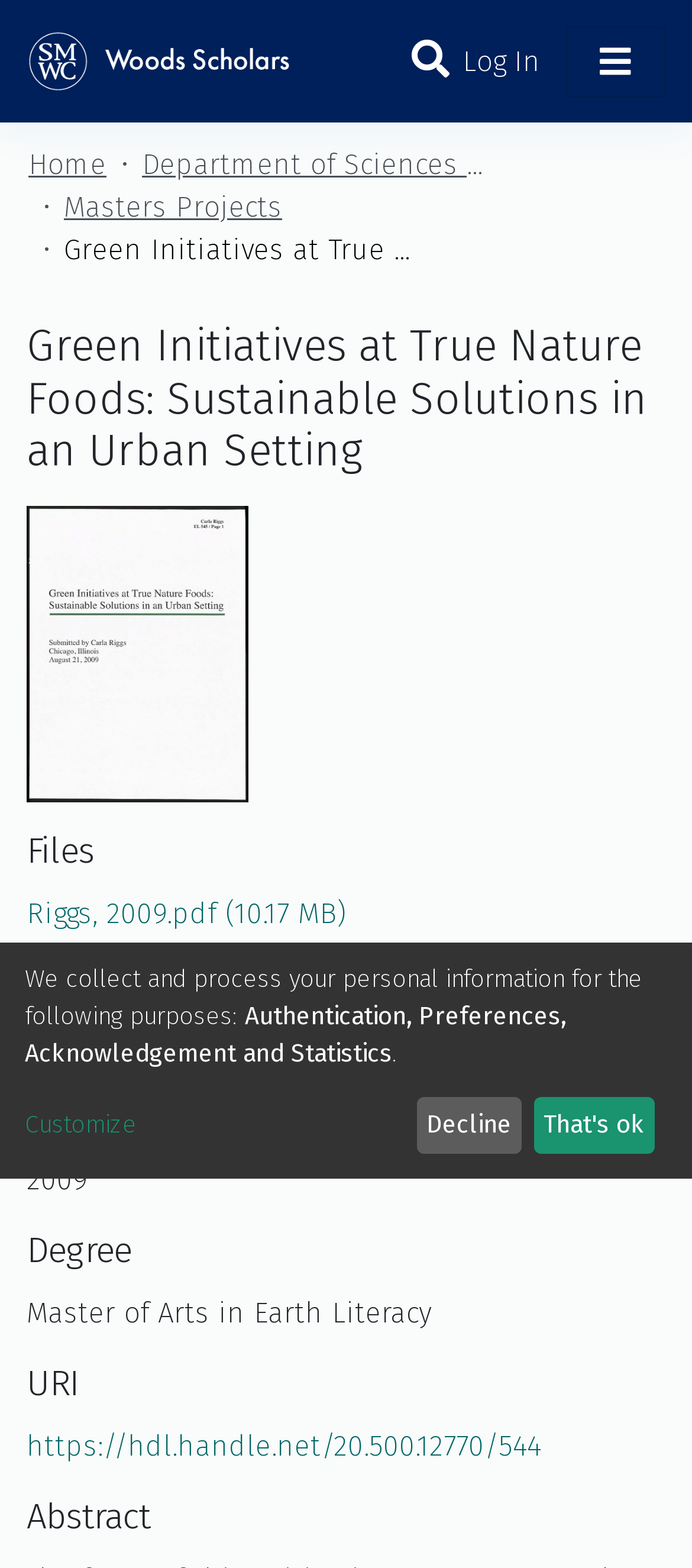What is the name of the store owner?
Based on the screenshot, give a detailed explanation to answer the question.

The answer can be found by looking at the webpage content, specifically the text that mentions the store owner's name, which is Paula Companio.